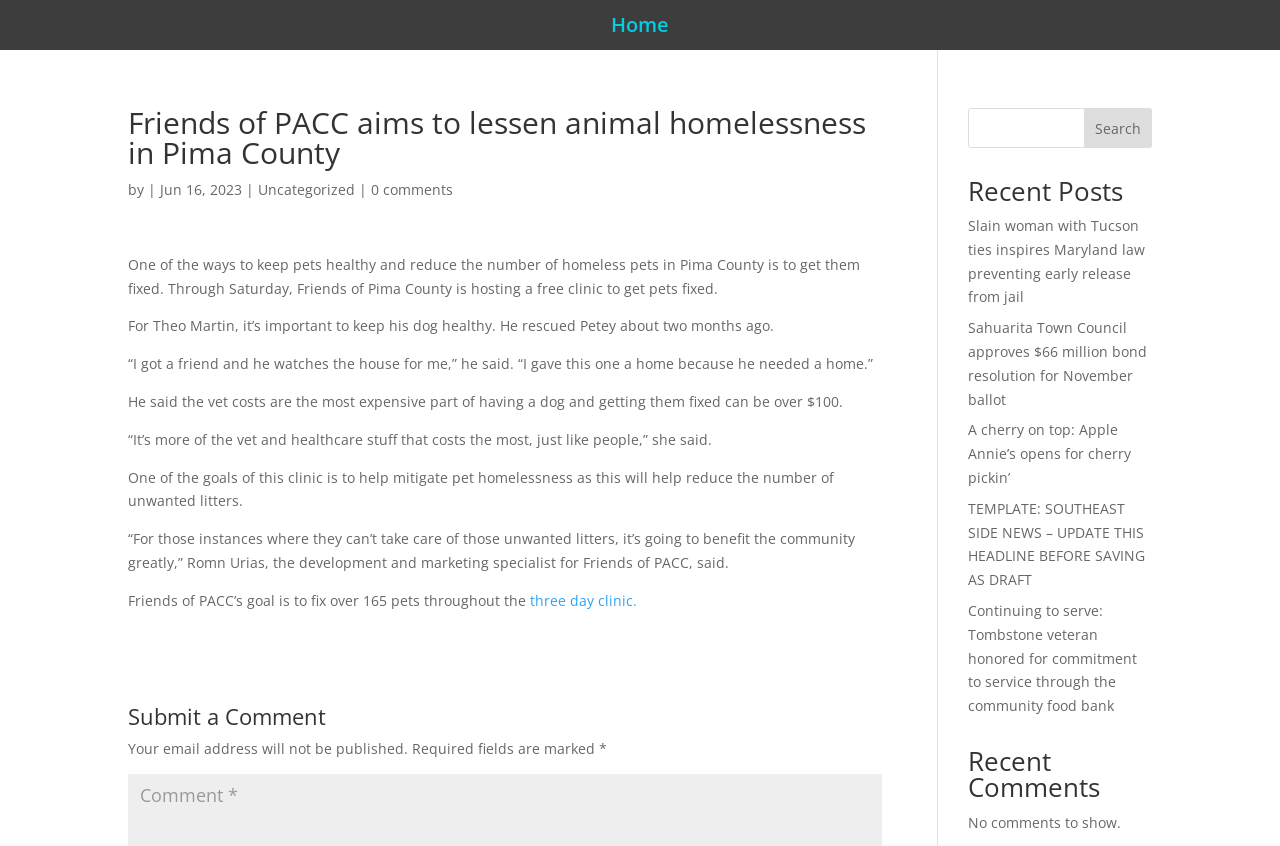Produce a meticulous description of the webpage.

The webpage is about Friends of PACC, an organization aiming to reduce animal homelessness in Pima County, Tucson, AZ. At the top, there is a navigation menu with a "Home" link. Below the navigation menu, there is a heading that displays the organization's mission.

The main content of the webpage is an article about a free pet clinic hosted by Friends of PACC to help reduce pet homelessness. The article includes several paragraphs of text, with quotes from individuals who have benefited from the clinic. The text is accompanied by no images.

On the right side of the webpage, there is a search bar with a "Search" button. Below the search bar, there is a "Recent Posts" section that lists five article links with titles. Further down, there is a "Recent Comments" section, but it currently shows no comments.

At the bottom of the webpage, there is a comment submission form with fields for users to input their comments. The form includes a note that email addresses will not be published and indicates which fields are required.